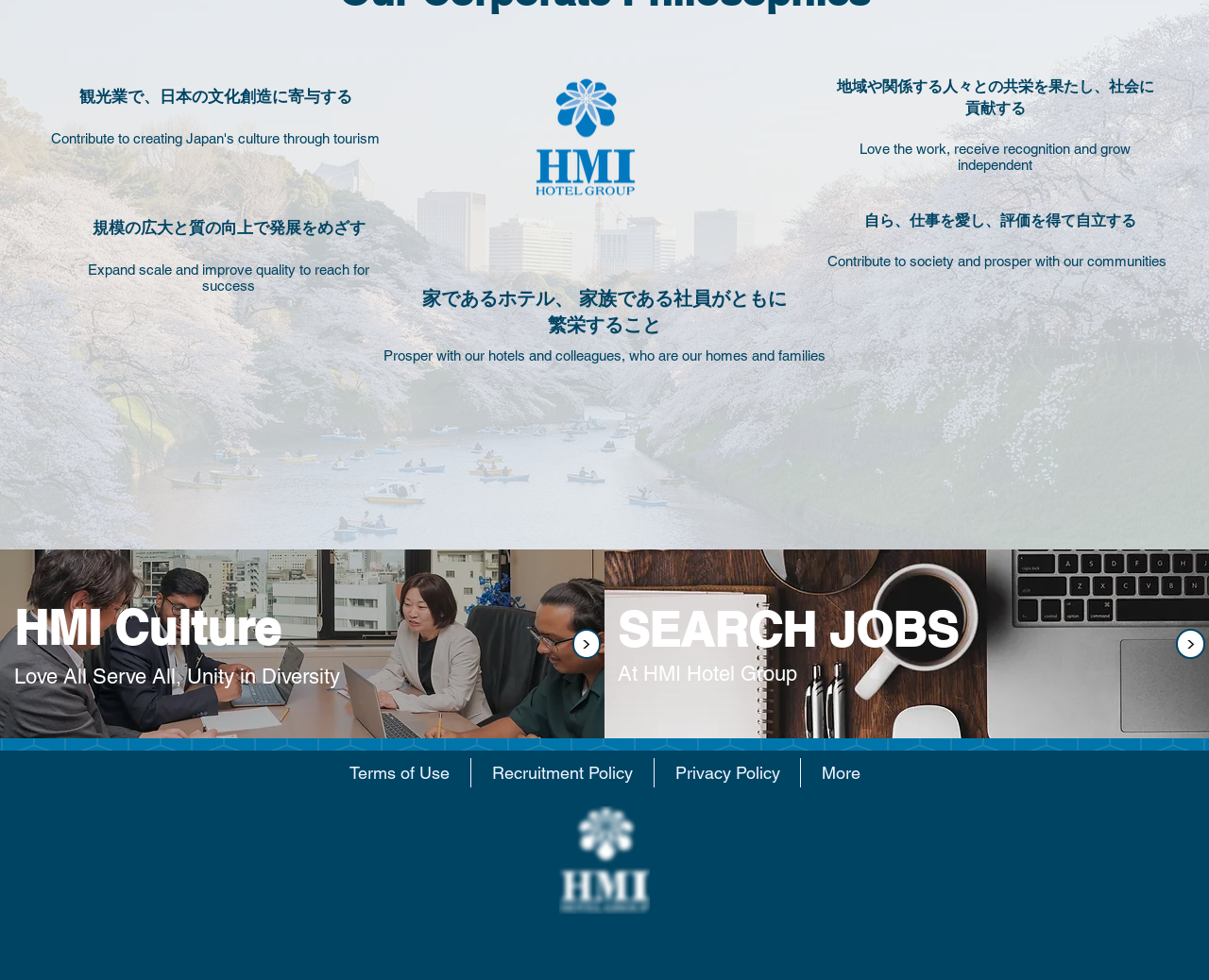Can you find the bounding box coordinates of the area I should click to execute the following instruction: "Learn about HMI culture"?

[0.011, 0.611, 0.232, 0.668]